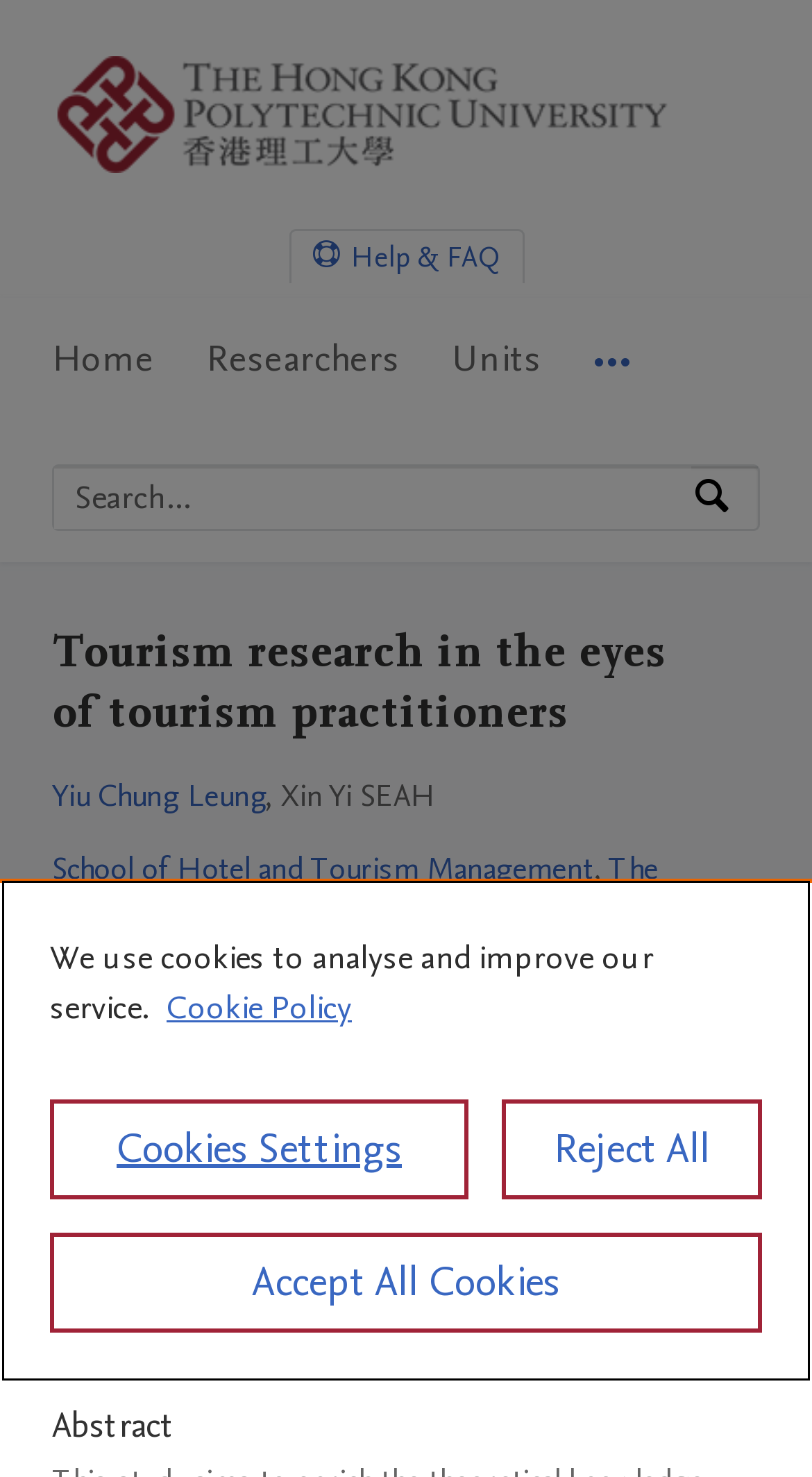Please identify the bounding box coordinates of where to click in order to follow the instruction: "Search by expertise, name or affiliation".

[0.067, 0.315, 0.851, 0.357]